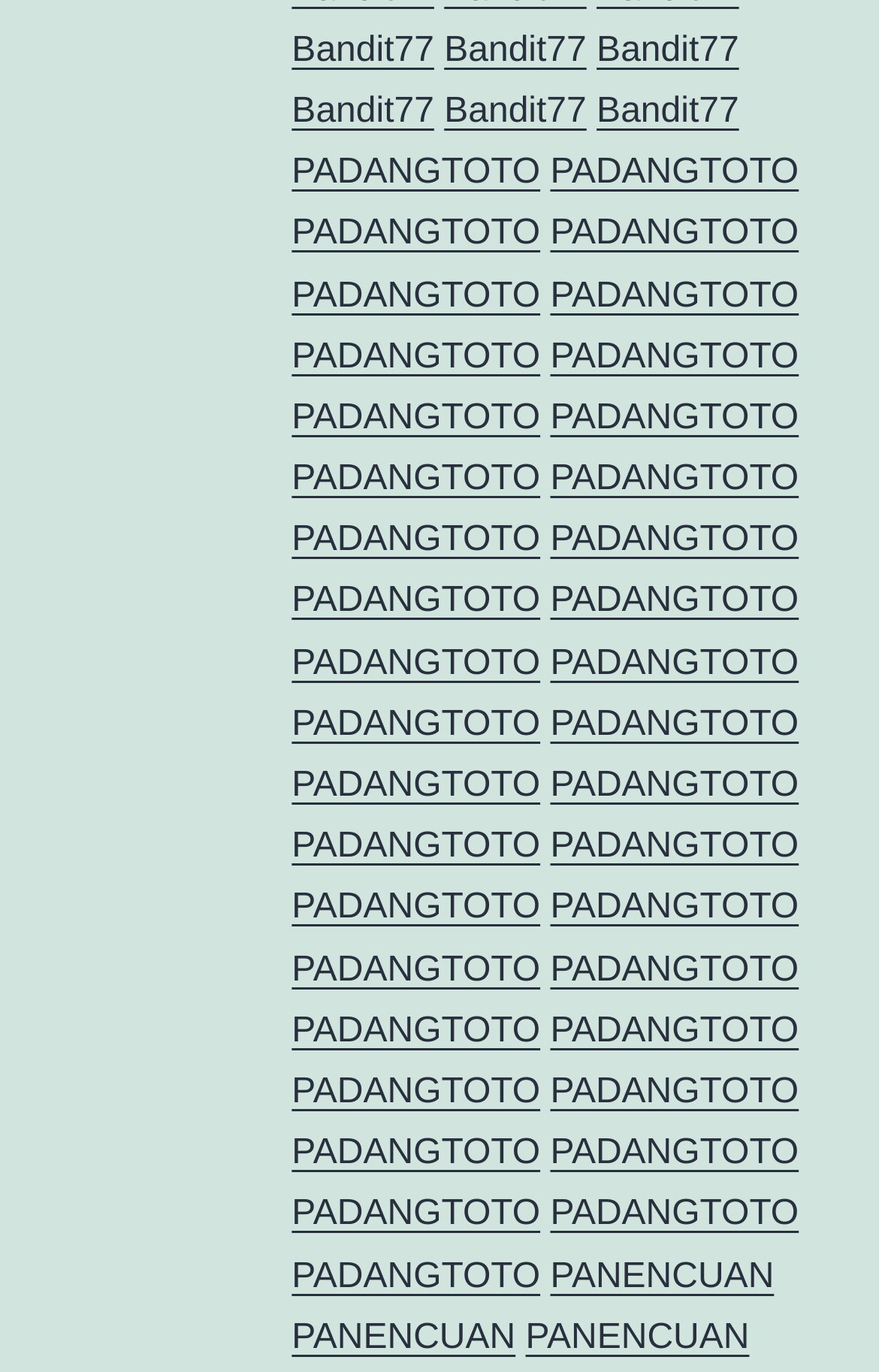Please locate the clickable area by providing the bounding box coordinates to follow this instruction: "visit PADANGTOTO".

[0.332, 0.112, 0.615, 0.14]